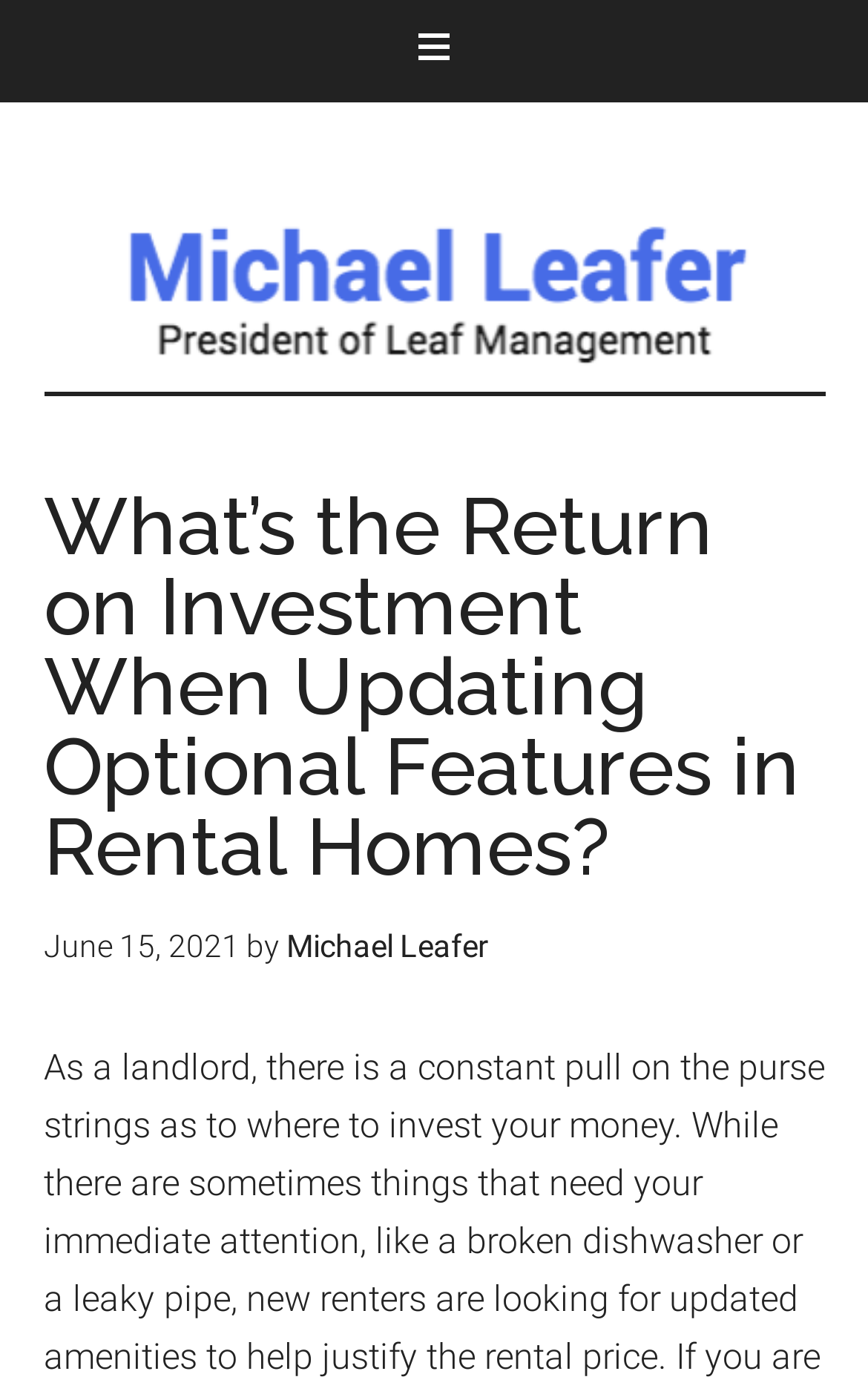When was this article published?
Based on the image, answer the question with as much detail as possible.

I found the publication date by looking at the static text element 'June 15, 2021' which is located inside the time element.